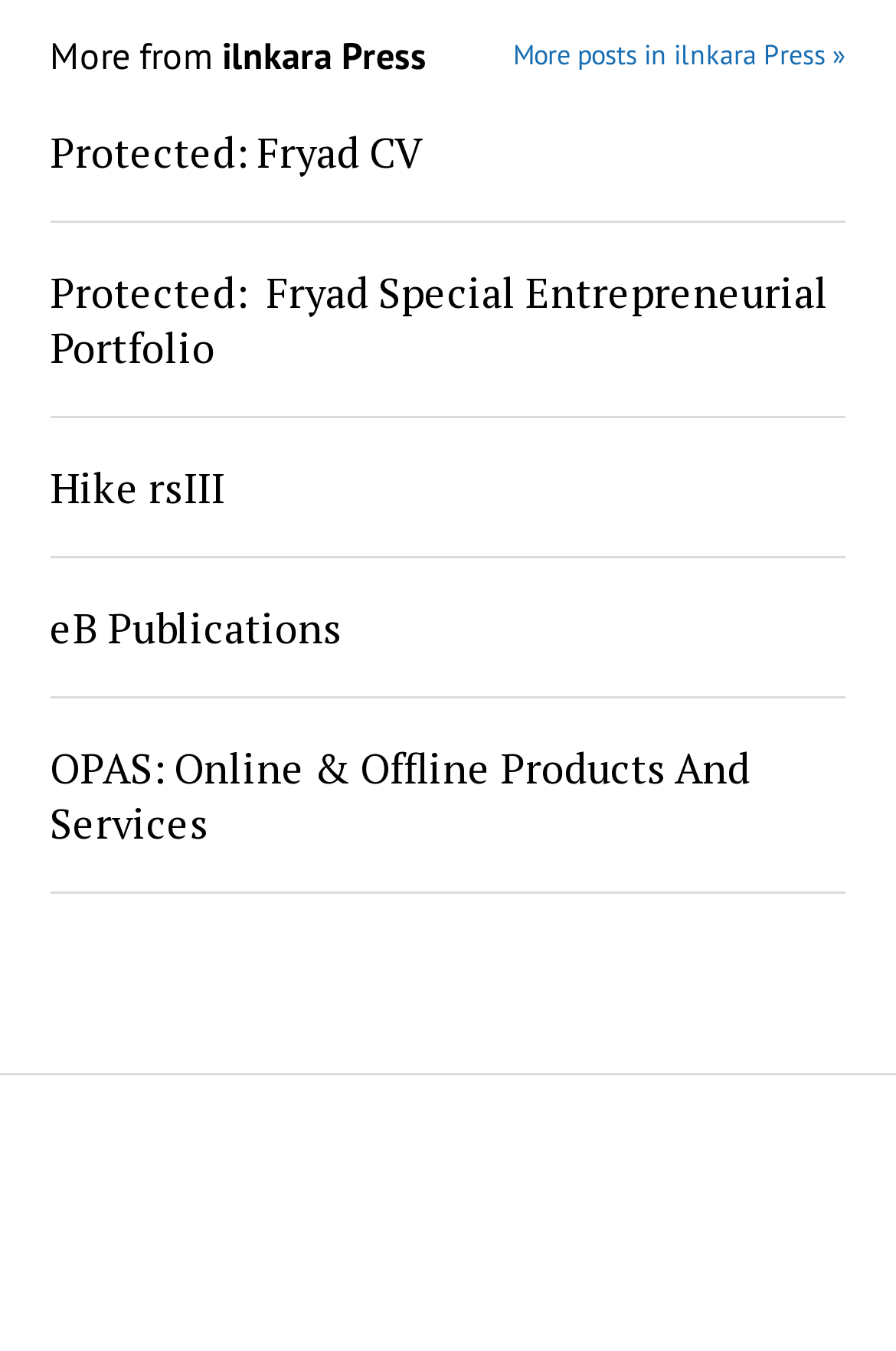What is the text above the first link?
Based on the image, provide your answer in one word or phrase.

More from